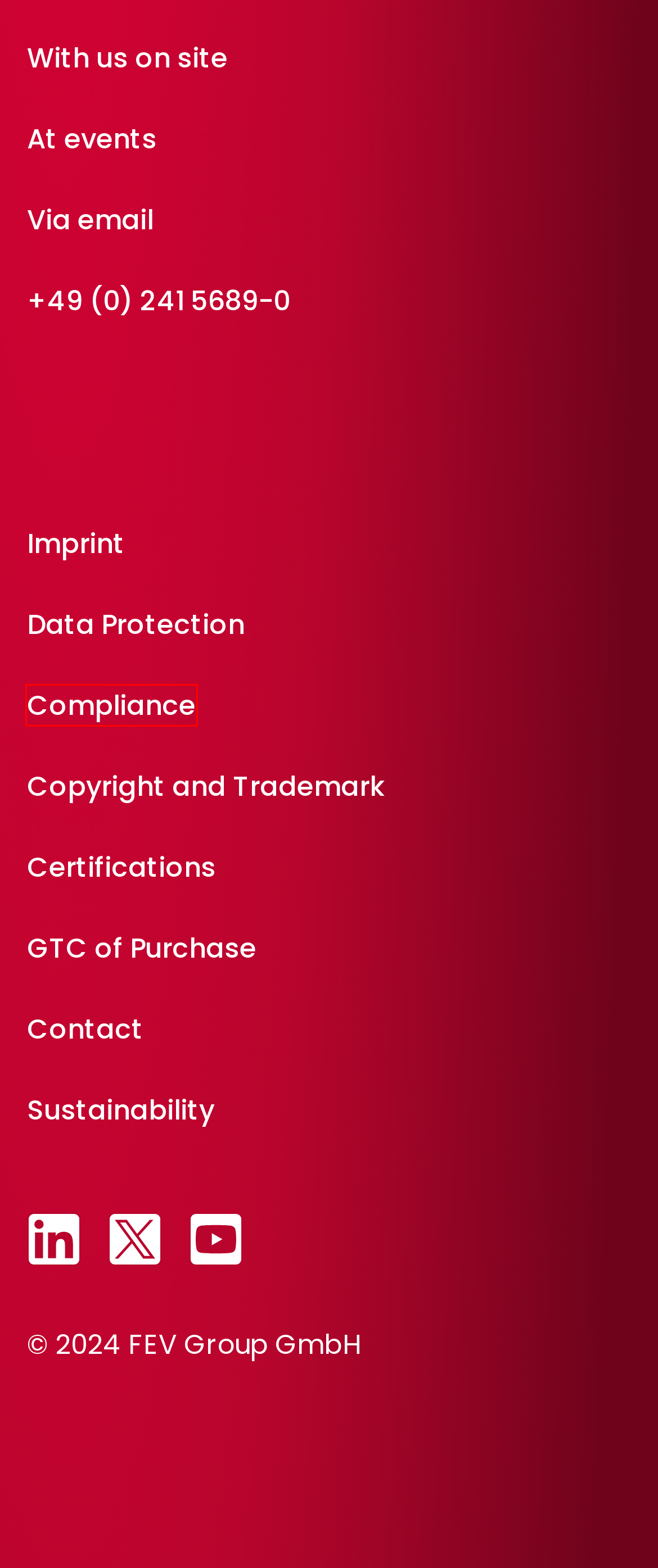Examine the screenshot of a webpage with a red bounding box around a UI element. Your task is to identify the webpage description that best corresponds to the new webpage after clicking the specified element. The given options are:
A. Neuer Vorsitzender der Geschäftsführung bei FEV Asia
B. Compliance - FEV Group
C. Copyright and Trademark - FEV Group
D. Certifications - FEV Group
E. FEV.io - We make intelligent mobility a reality for everyone
F. Data Protection - FEV Group
G. Imprint - FEV Group
H. FEV Asia Archives - FEV Group

B